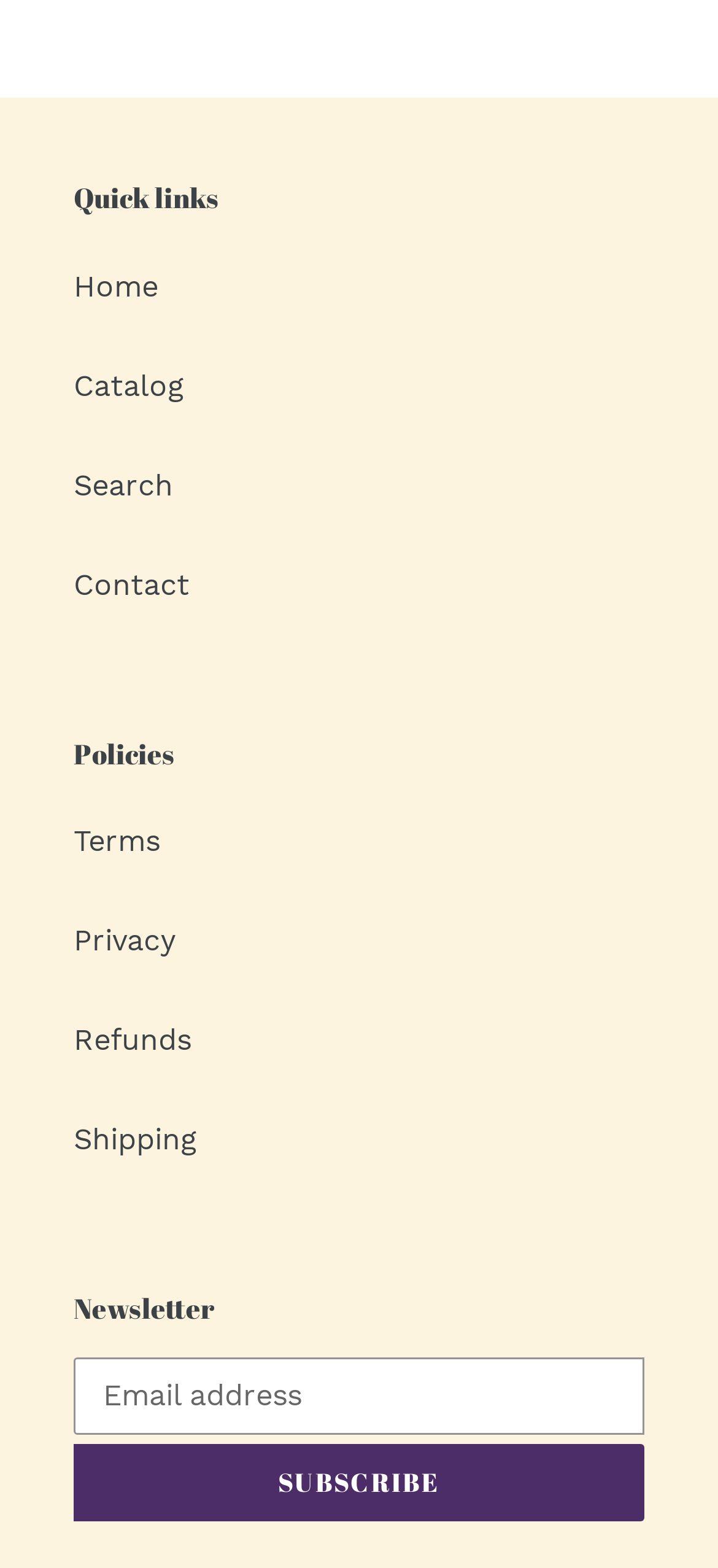What is the function of the button?
Answer the question with detailed information derived from the image.

The function of the button is to subscribe to the newsletter because it is labeled as 'SUBSCRIBE' and it is located below the email address textbox, which is used to input an email address for the newsletter.